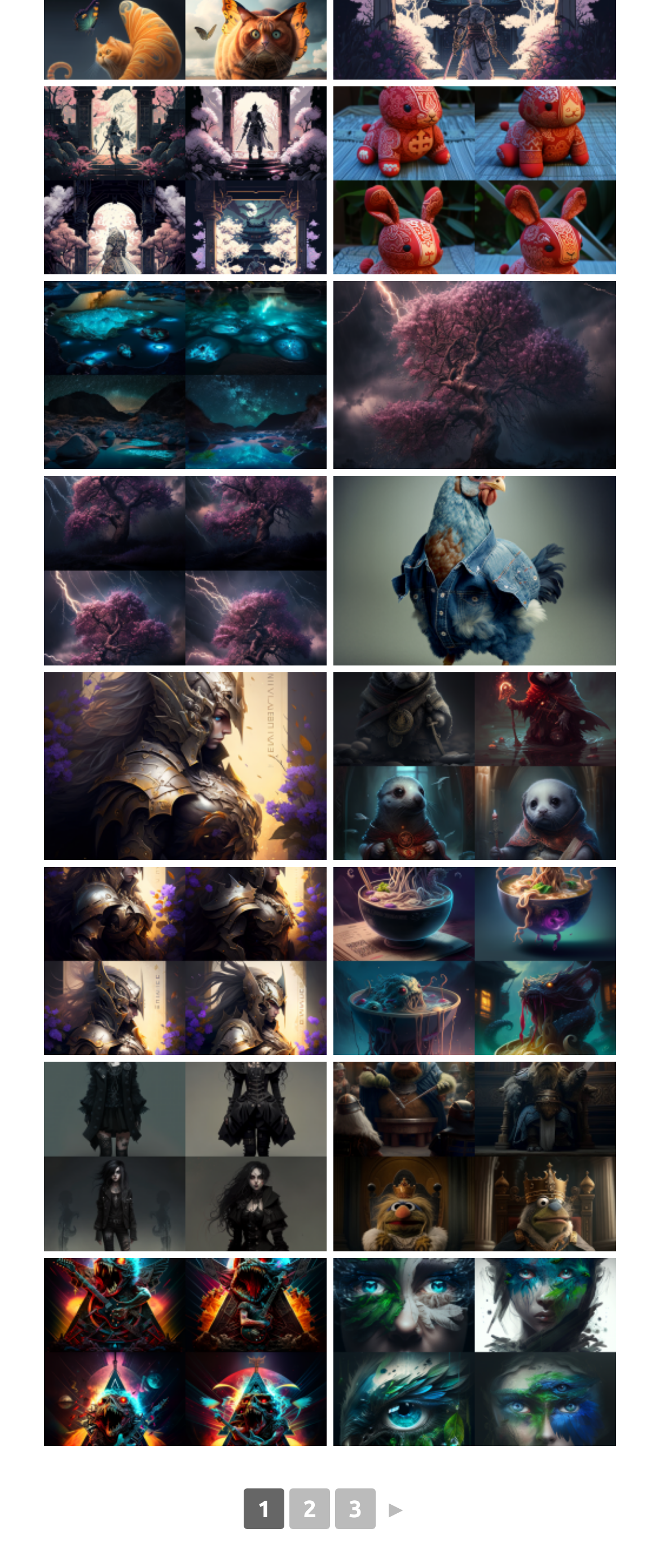Find the bounding box coordinates for the element that must be clicked to complete the instruction: "Go to page 2". The coordinates should be four float numbers between 0 and 1, indicated as [left, top, right, bottom].

[0.439, 0.949, 0.5, 0.975]